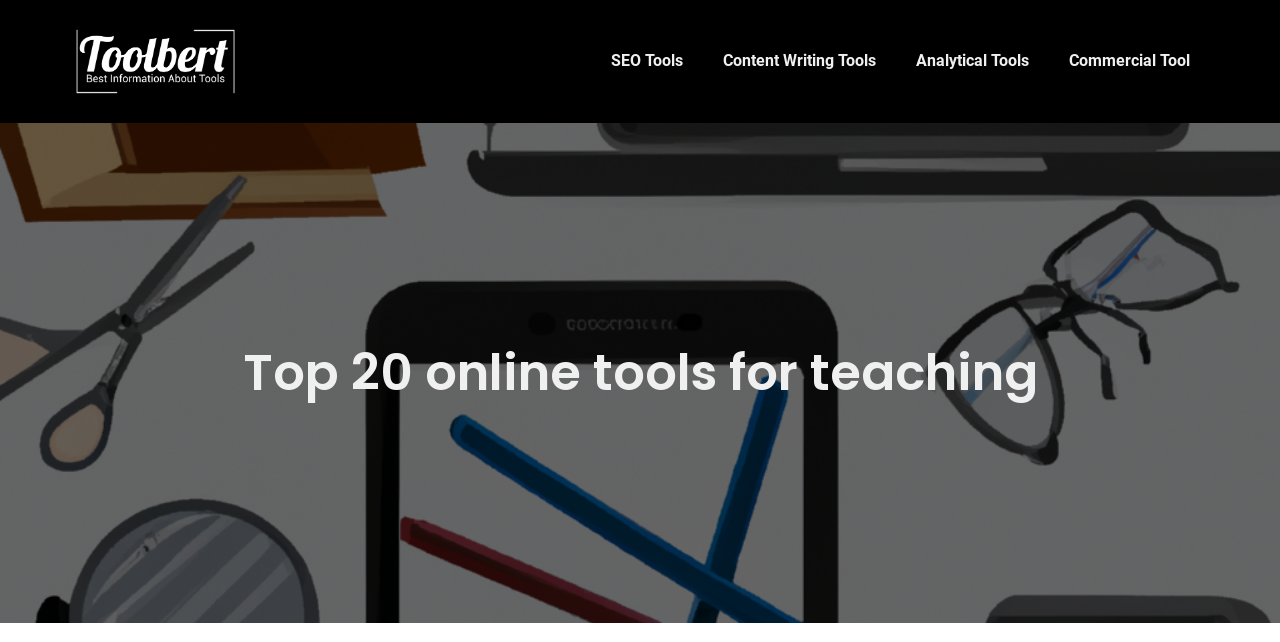Please find the bounding box for the following UI element description. Provide the coordinates in (top-left x, top-left y, bottom-right x, bottom-right y) format, with values between 0 and 1: Content Writing Tools

[0.549, 0.06, 0.7, 0.131]